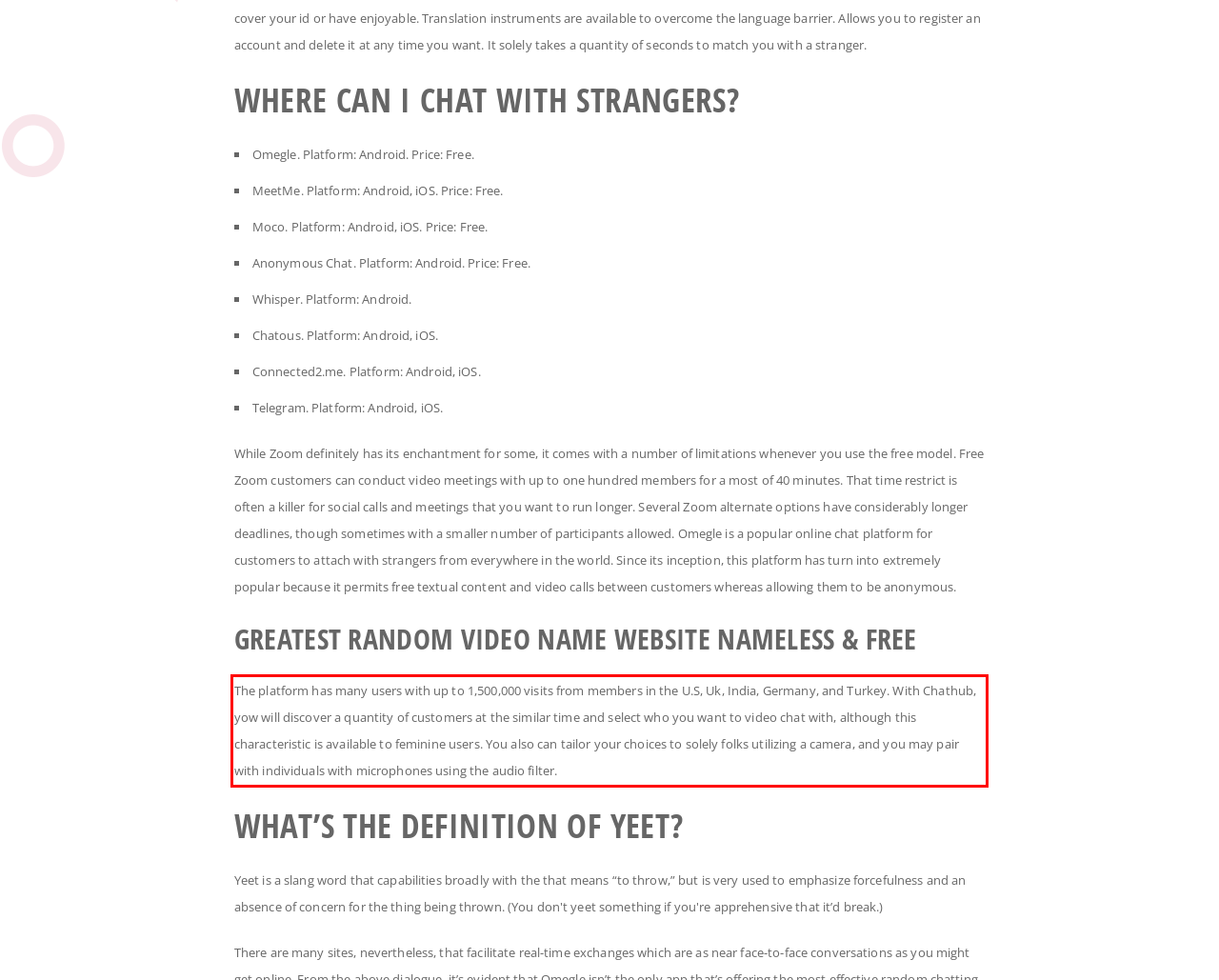Perform OCR on the text inside the red-bordered box in the provided screenshot and output the content.

The platform has many users with up to 1,500,000 visits from members in the U.S, Uk, India, Germany, and Turkey. With Chathub, yow will discover a quantity of customers at the similar time and select who you want to video chat with, although this characteristic is available to feminine users. You also can tailor your choices to solely folks utilizing a camera, and you may pair with individuals with microphones using the audio filter.